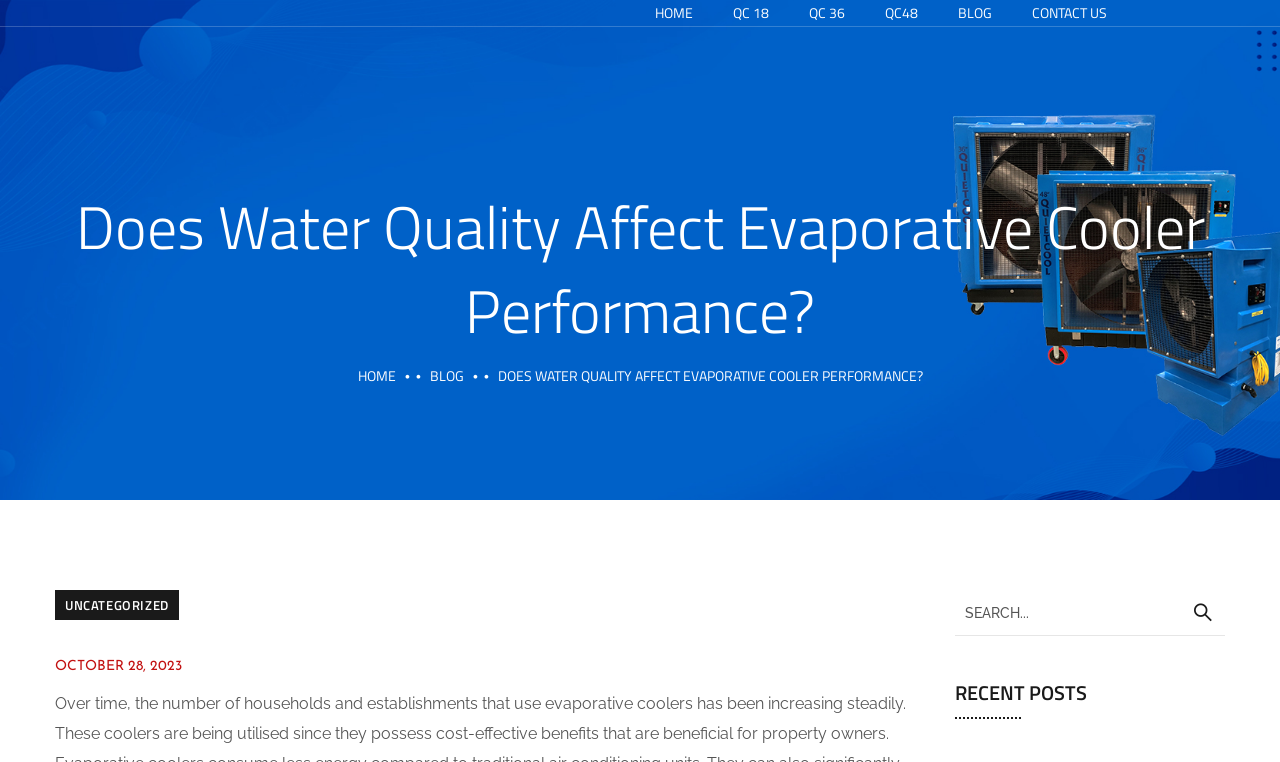Please look at the image and answer the question with a detailed explanation: What is the purpose of the search box?

The purpose of the search box is to 'Search for posts' because it is located below the 'RECENT POSTS' heading and has a placeholder text 'Search for:', suggesting that users can search for specific posts using this box.